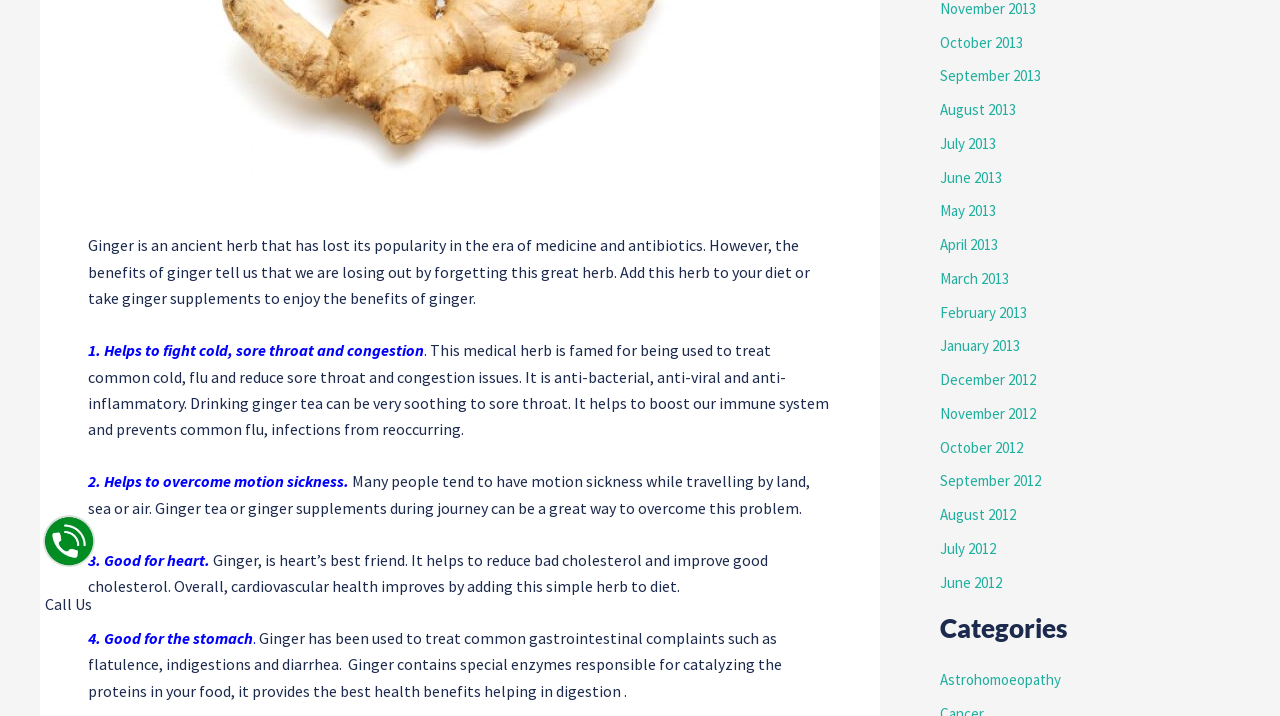Locate the bounding box coordinates of the UI element described by: "rose flower bouquet". Provide the coordinates as four float numbers between 0 and 1, formatted as [left, top, right, bottom].

None